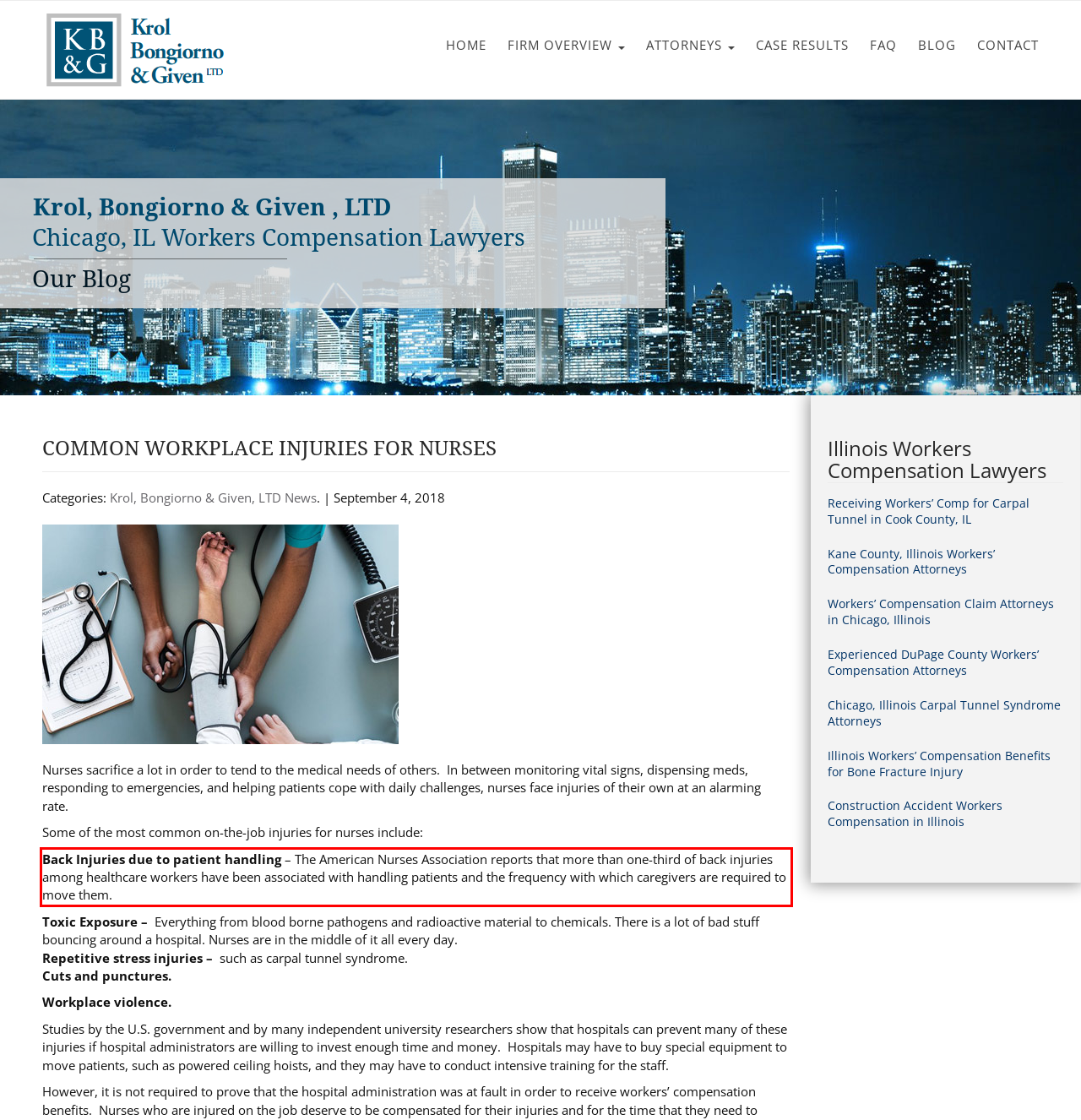Examine the webpage screenshot, find the red bounding box, and extract the text content within this marked area.

Back Injuries due to patient handling – The American Nurses Association reports that more than one-third of back injuries among healthcare workers have been associated with handling patients and the frequency with which caregivers are required to move them.